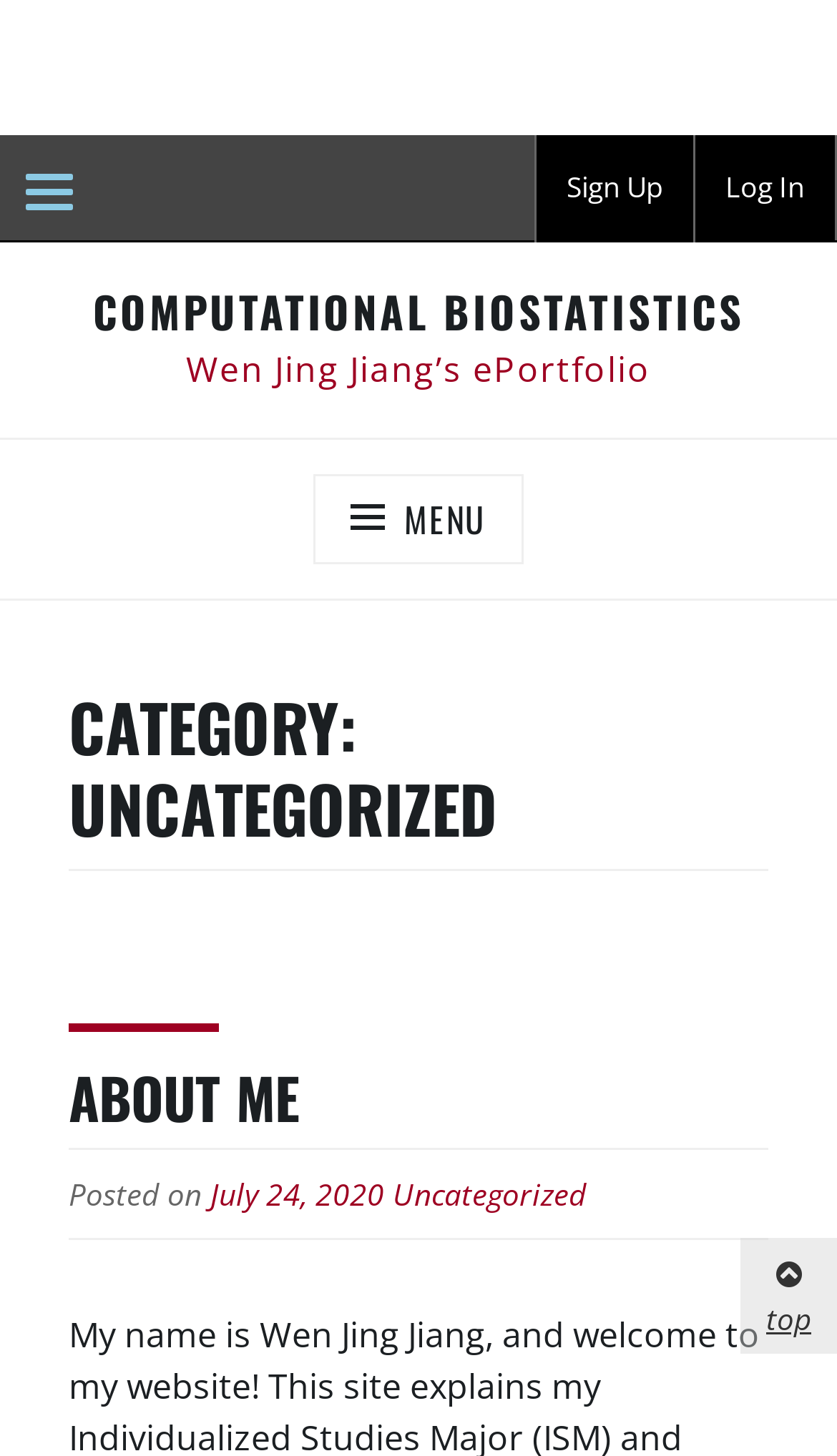What is the category of the current post?
With the help of the image, please provide a detailed response to the question.

I found the heading 'CATEGORY: UNCATEGORIZED' which indicates that the current post belongs to the 'Uncategorized' category.